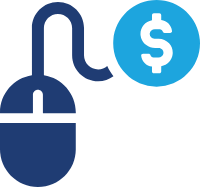What is the importance of analyzing campaign performance? From the image, respond with a single word or brief phrase.

To make data-driven decisions